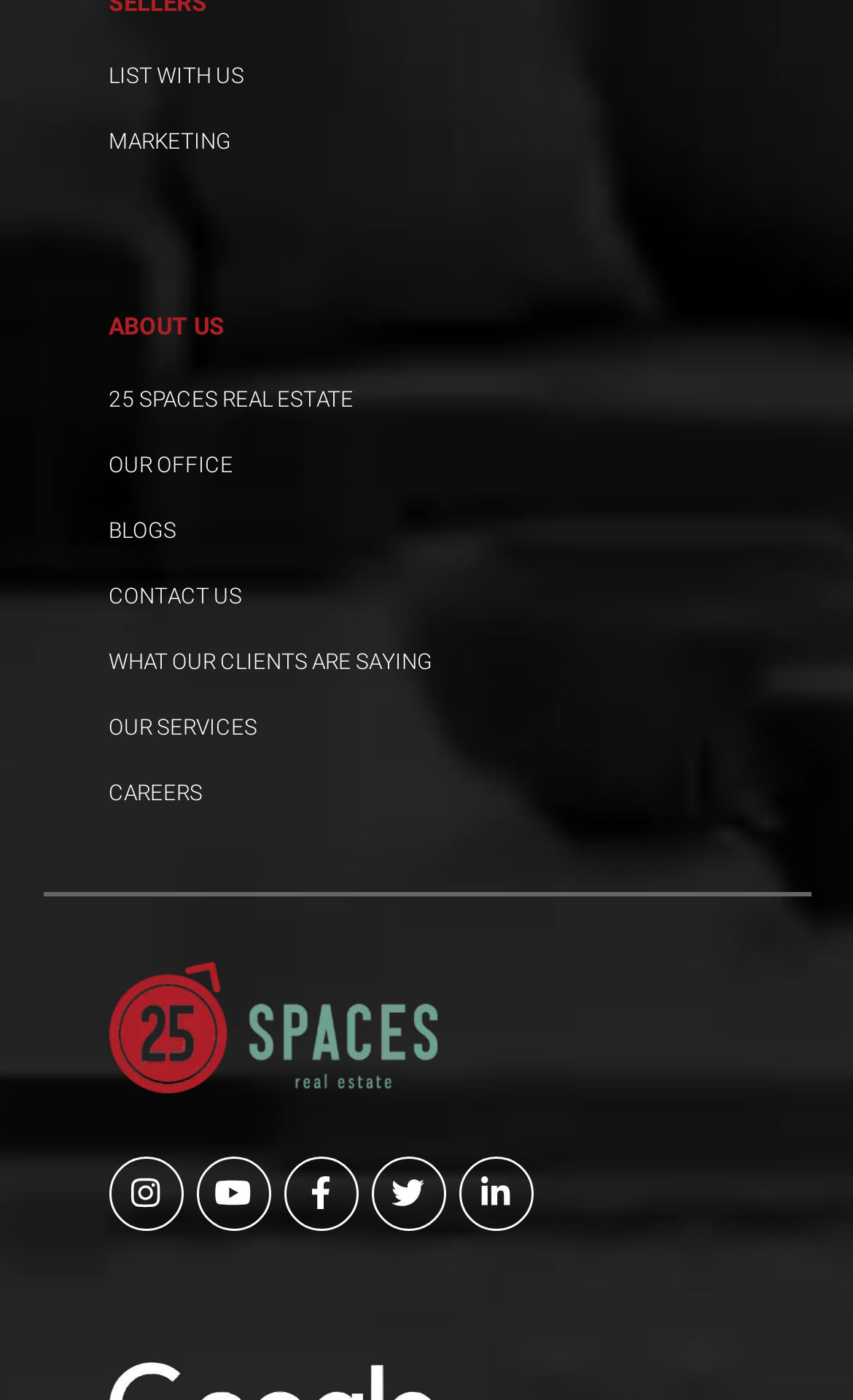Locate the bounding box coordinates of the segment that needs to be clicked to meet this instruction: "Click on 'LIST WITH US'".

[0.127, 0.046, 0.286, 0.063]